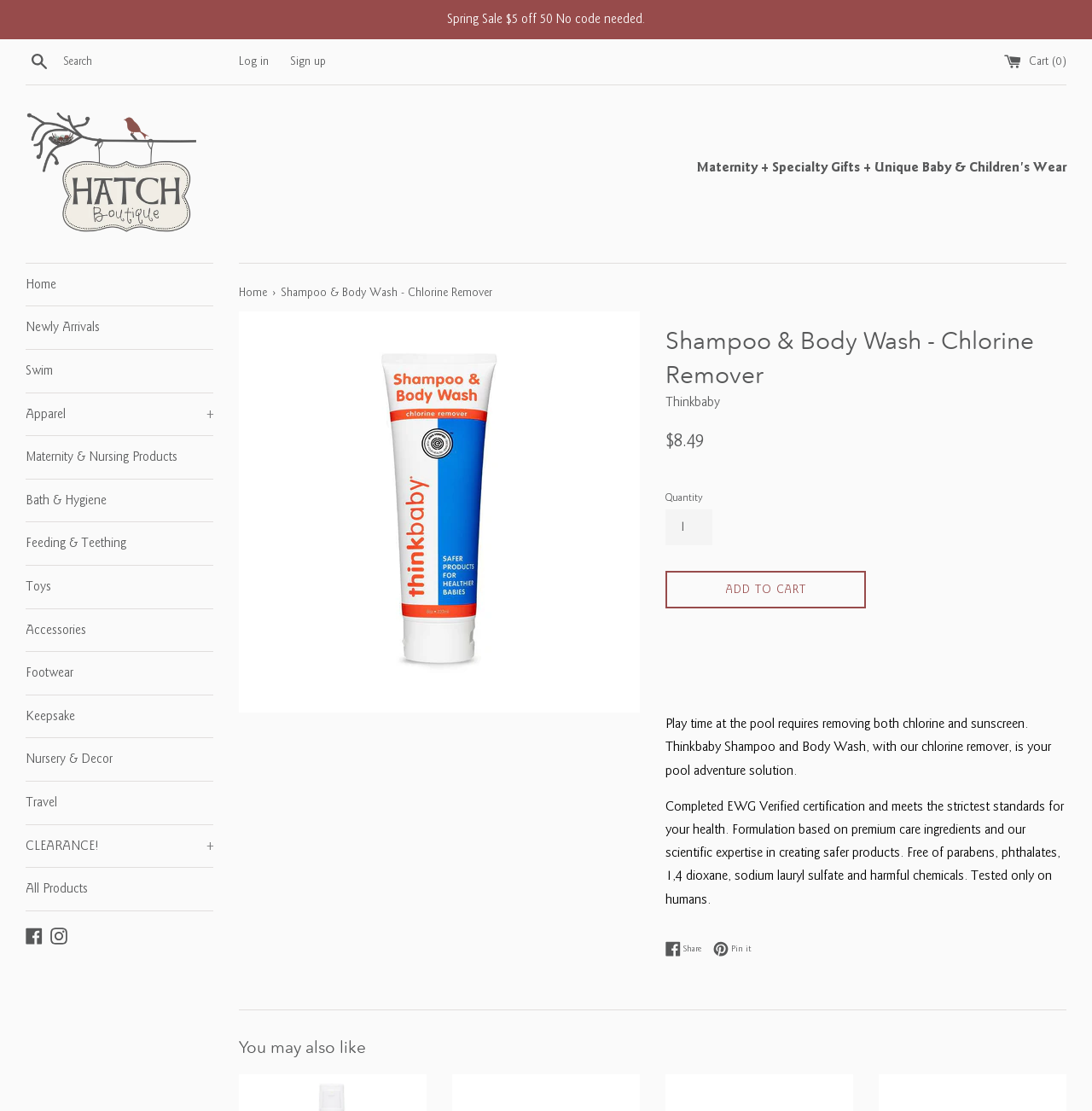Predict the bounding box coordinates of the UI element that matches this description: "parent_node: Search aria-label="Search" name="q" placeholder="Search"". The coordinates should be in the format [left, top, right, bottom] with each value between 0 and 1.

[0.052, 0.042, 0.219, 0.071]